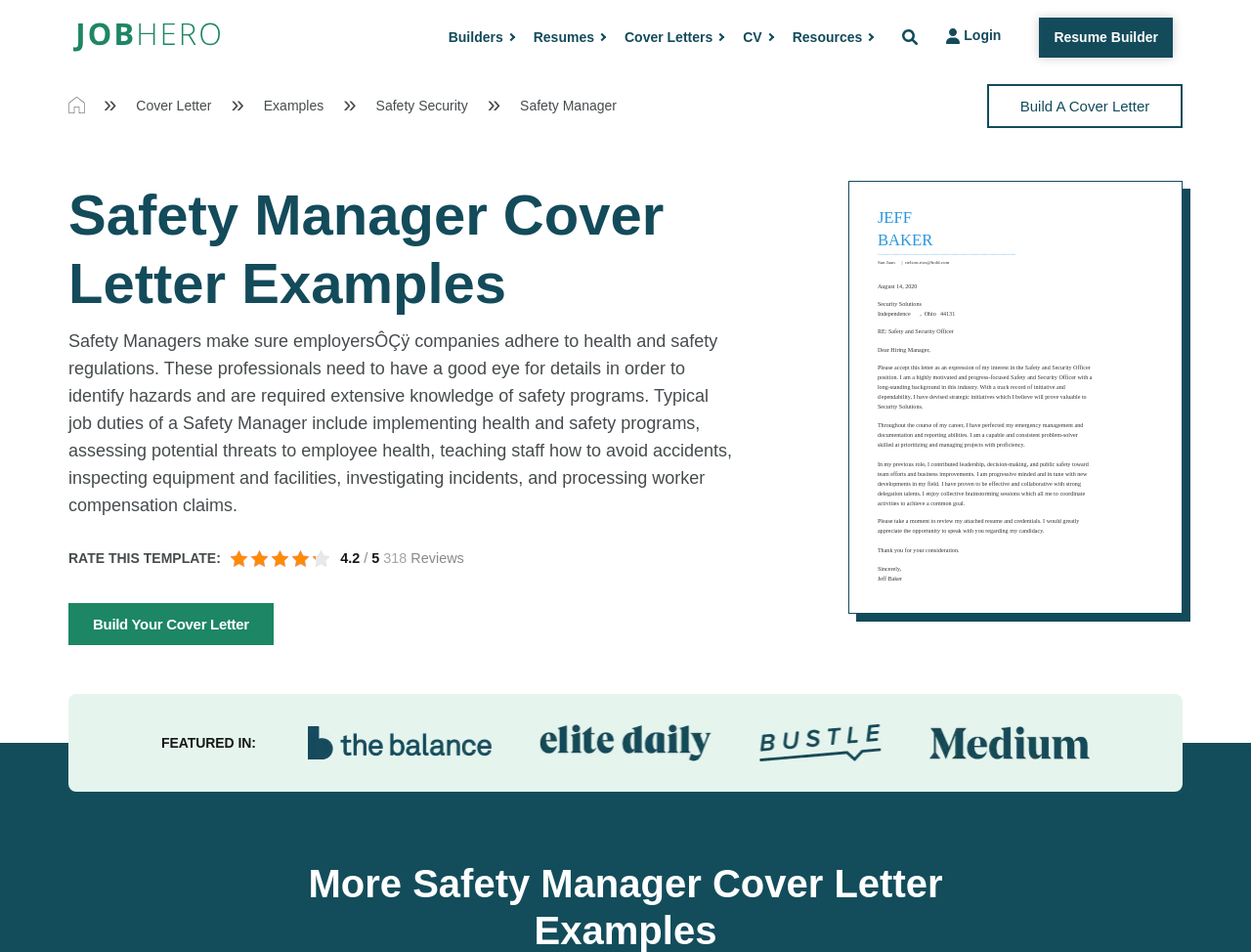Can you find the bounding box coordinates for the element that needs to be clicked to execute this instruction: "Click the 'Resume Builder header link' button"? The coordinates should be given as four float numbers between 0 and 1, i.e., [left, top, right, bottom].

[0.831, 0.018, 0.938, 0.06]